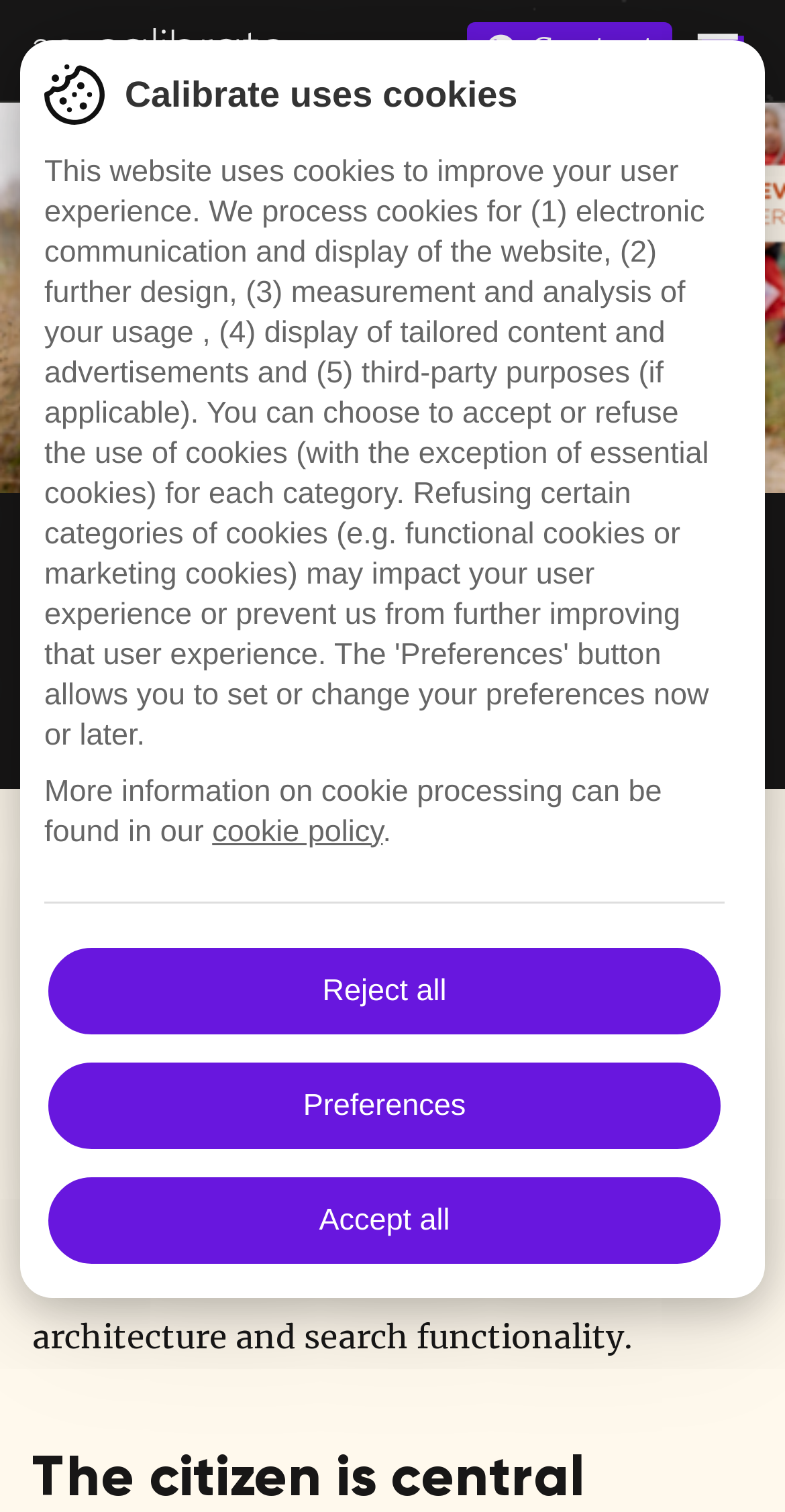Use a single word or phrase to answer the following:
What is the purpose of the website?

To inform visitors about services and news